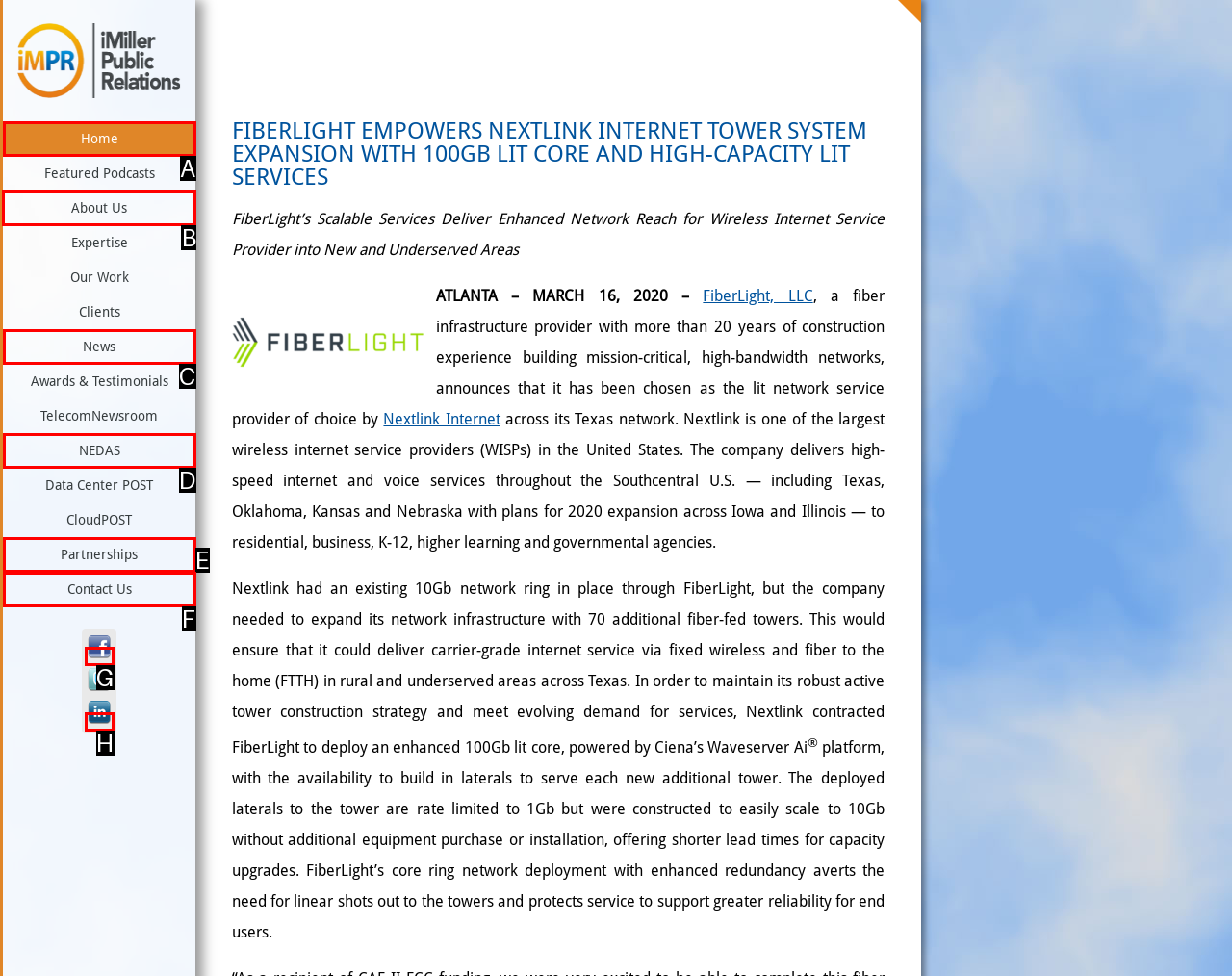Decide which HTML element to click to complete the task: Visit the 'About Us' page Provide the letter of the appropriate option.

B